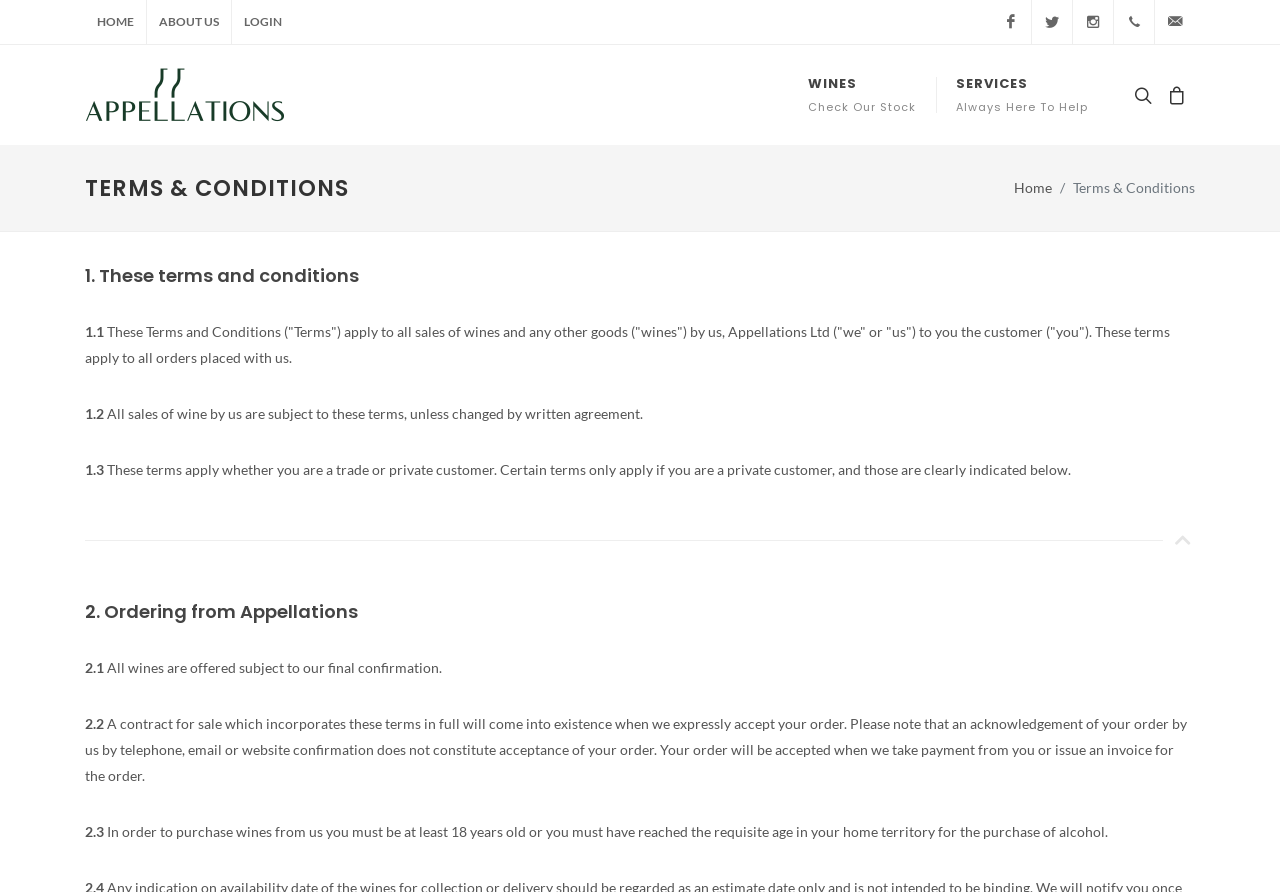Respond concisely with one word or phrase to the following query:
What is the position of the 'LOGIN' link?

Top right